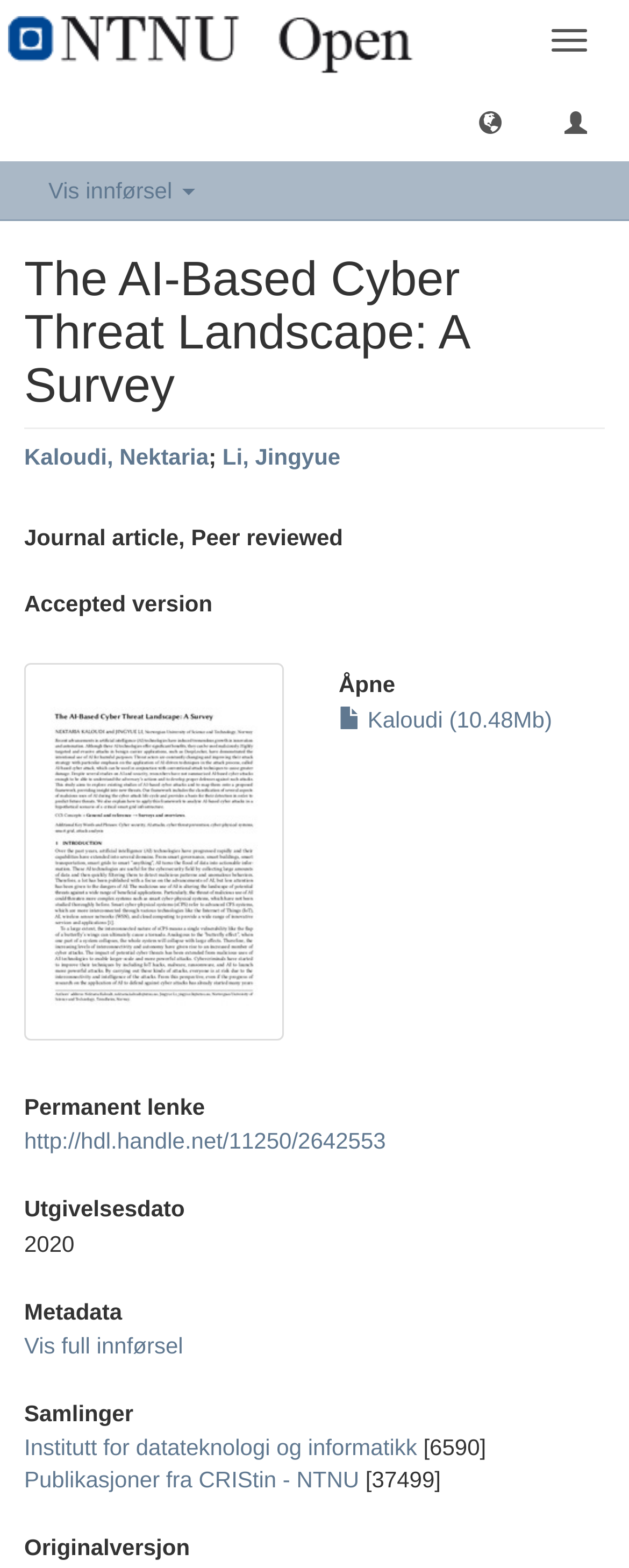Identify the bounding box coordinates of the HTML element based on this description: "parent_node: Toggle navigation".

[0.0, 0.0, 0.667, 0.051]